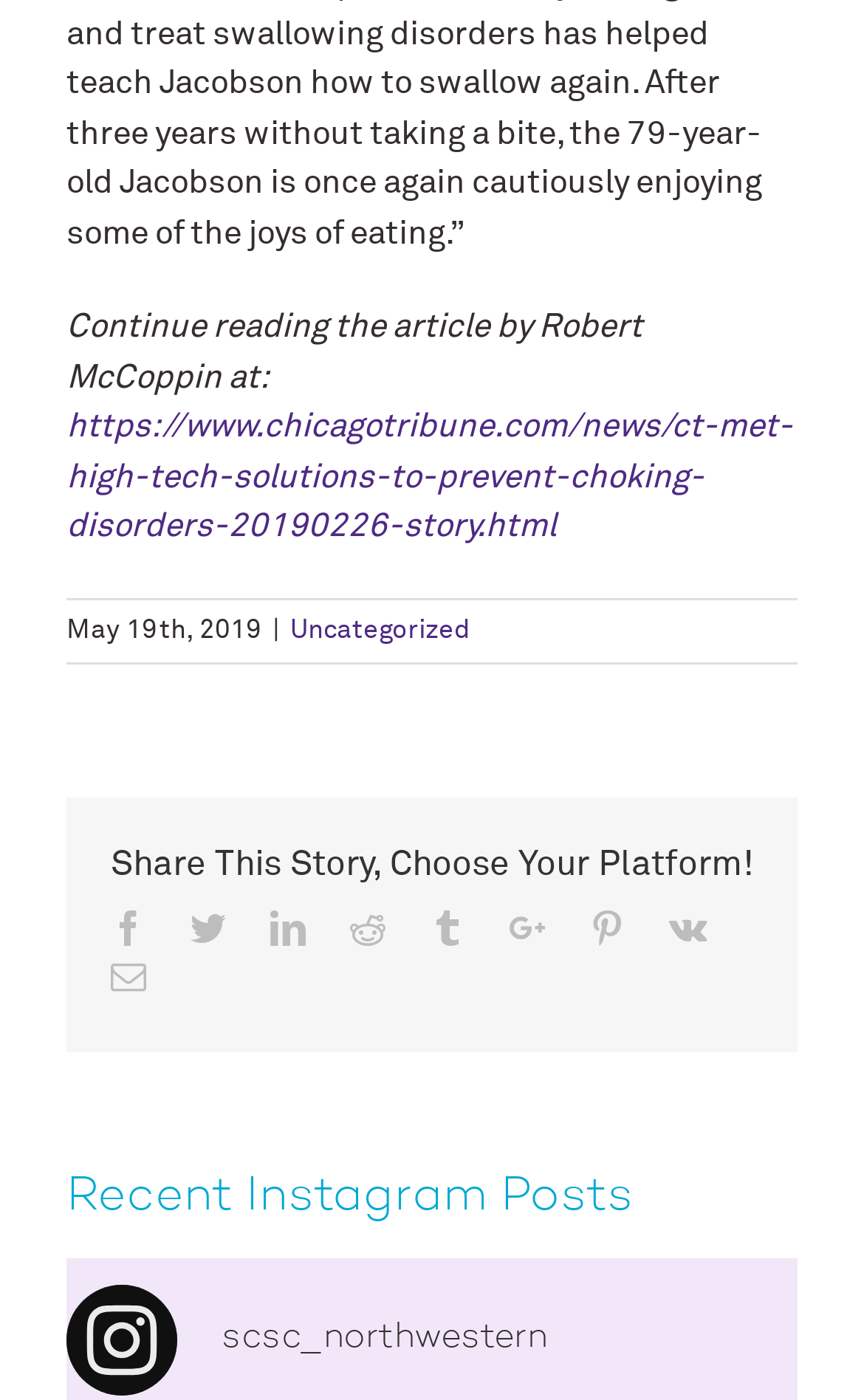Highlight the bounding box coordinates of the element you need to click to perform the following instruction: "Share on Facebook."

[0.128, 0.65, 0.169, 0.675]